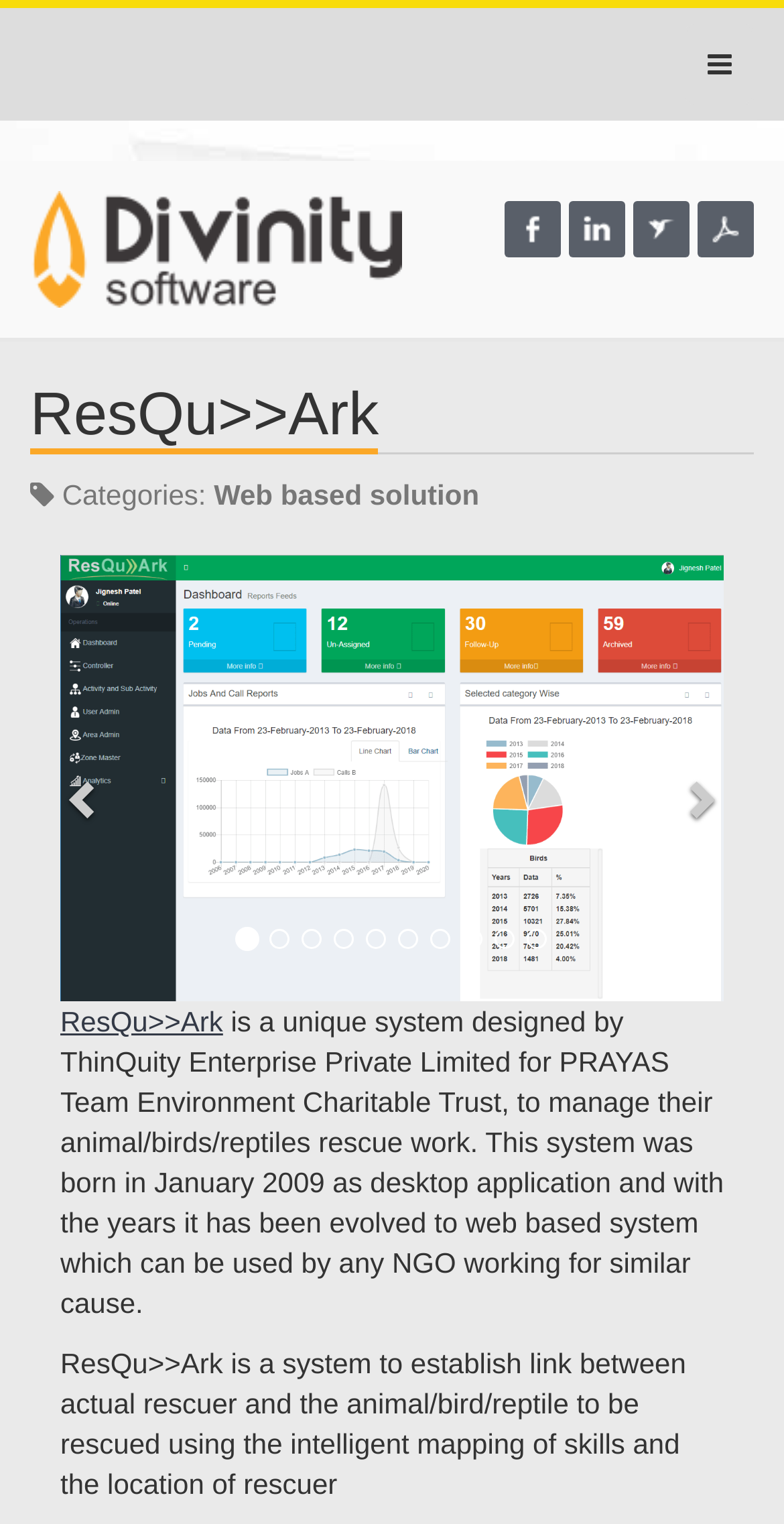Provide the bounding box coordinates of the HTML element this sentence describes: "title="PDF"".

[0.89, 0.132, 0.962, 0.169]